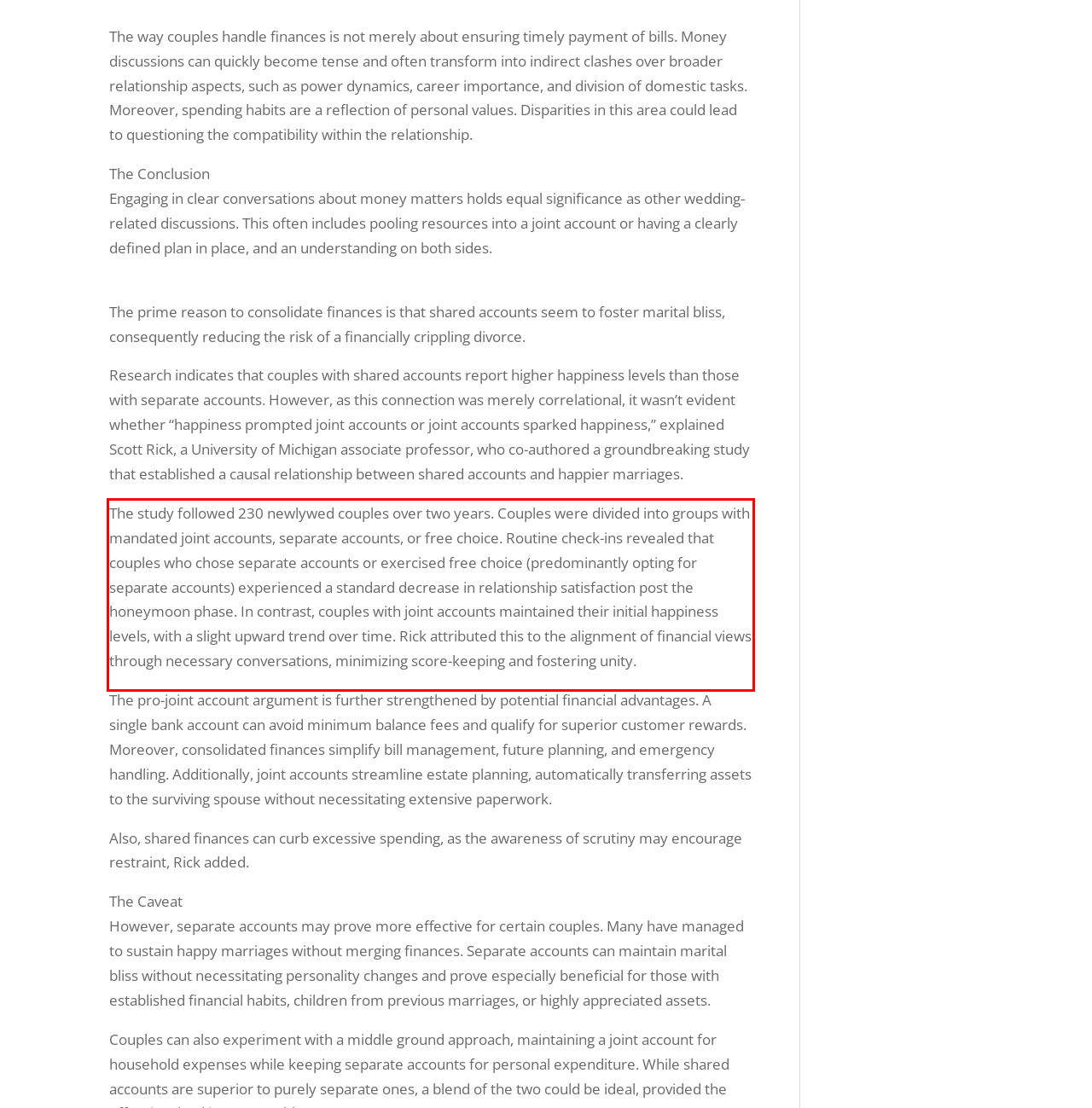Given a screenshot of a webpage, identify the red bounding box and perform OCR to recognize the text within that box.

The study followed 230 newlywed couples over two years. Couples were divided into groups with mandated joint accounts, separate accounts, or free choice. Routine check-ins revealed that couples who chose separate accounts or exercised free choice (predominantly opting for separate accounts) experienced a standard decrease in relationship satisfaction post the honeymoon phase. In contrast, couples with joint accounts maintained their initial happiness levels, with a slight upward trend over time. Rick attributed this to the alignment of financial views through necessary conversations, minimizing score-keeping and fostering unity.